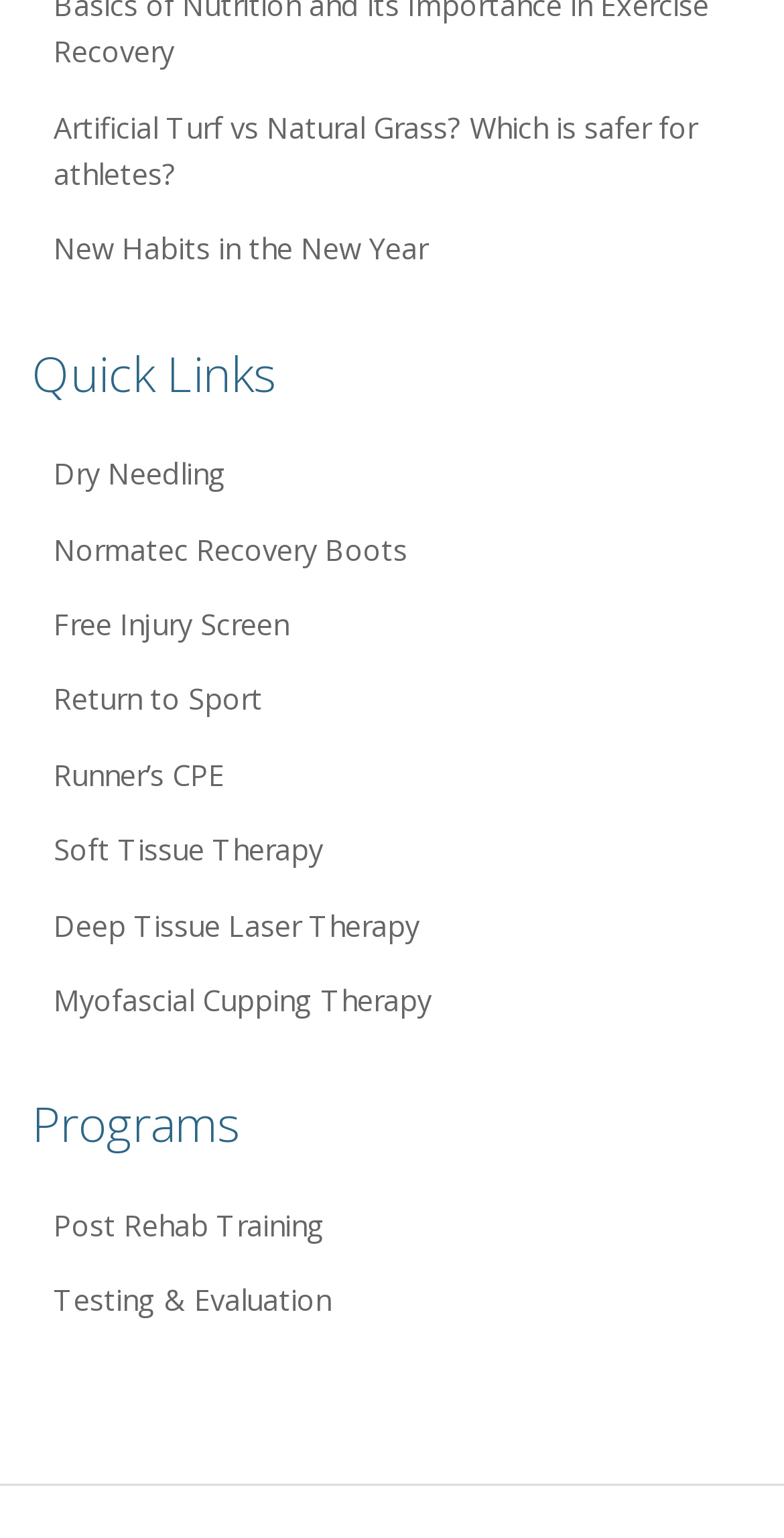Locate the bounding box coordinates of the area where you should click to accomplish the instruction: "Read about Artificial Turf vs Natural Grass".

[0.041, 0.058, 0.959, 0.137]